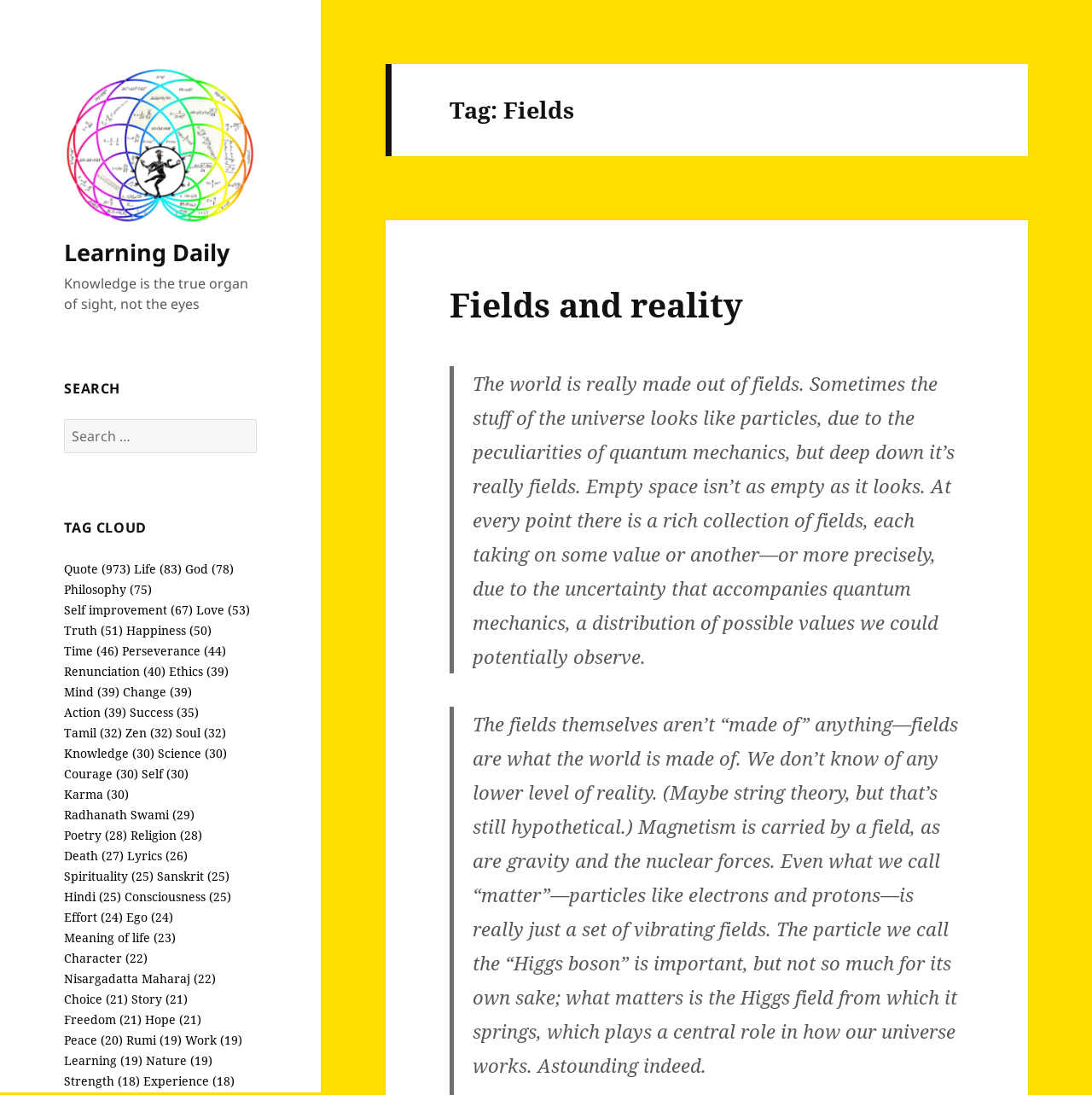What is the quote at the top of the page?
Provide a fully detailed and comprehensive answer to the question.

The quote at the top of the page is 'Knowledge is the true organ of sight, not the eyes'. This is a static text element located at the top of the page, below the 'Learning Daily' image and link.